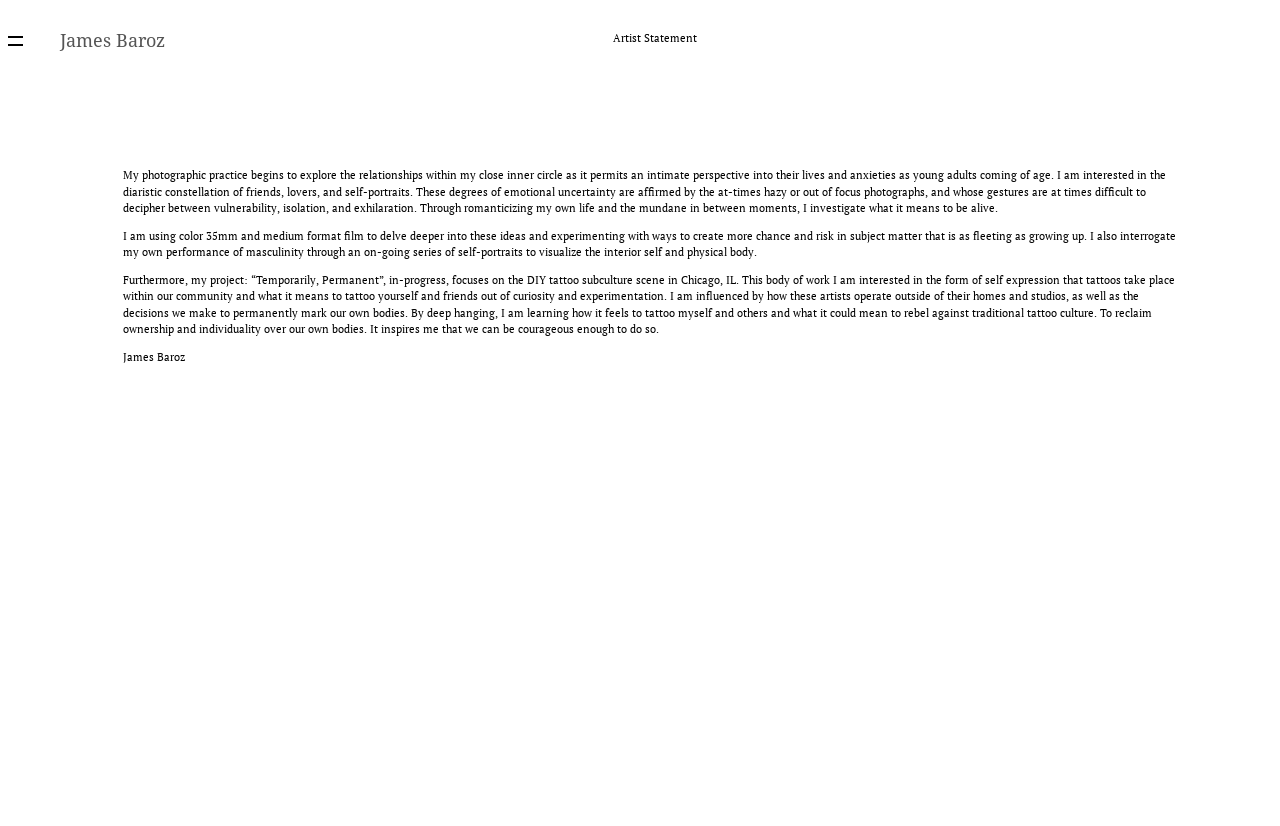Give an in-depth explanation of the webpage layout and content.

The webpage is an artist statement by James Baroz, showcasing his photography practice. At the top, there is a heading with the artist's name, "James Baroz", which is also a link. Below this, there is a main section that takes up most of the page. Within this section, there is a title "Artist Statement" located near the top. 

The main content of the artist statement is divided into three paragraphs. The first paragraph explains how James Baroz's photographic practice explores the relationships within his close inner circle, capturing intimate moments and emotions. The second paragraph delves into his use of color 35mm and medium format film to experiment with chance and risk in his subject matter, as well as his self-portraits that investigate his performance of masculinity. 

The third paragraph discusses his in-progress project, "Temporarily, Permanent", which focuses on the DIY tattoo subculture scene in Chicago. This project explores self-expression through tattoos and what it means to permanently mark one's body. The paragraph also touches on James Baroz's own experience with tattooing himself and others, and how it inspires him to reclaim ownership and individuality over one's body. 

At the bottom of the main section, there is another instance of the artist's name, "James Baroz". There are no images on the page.